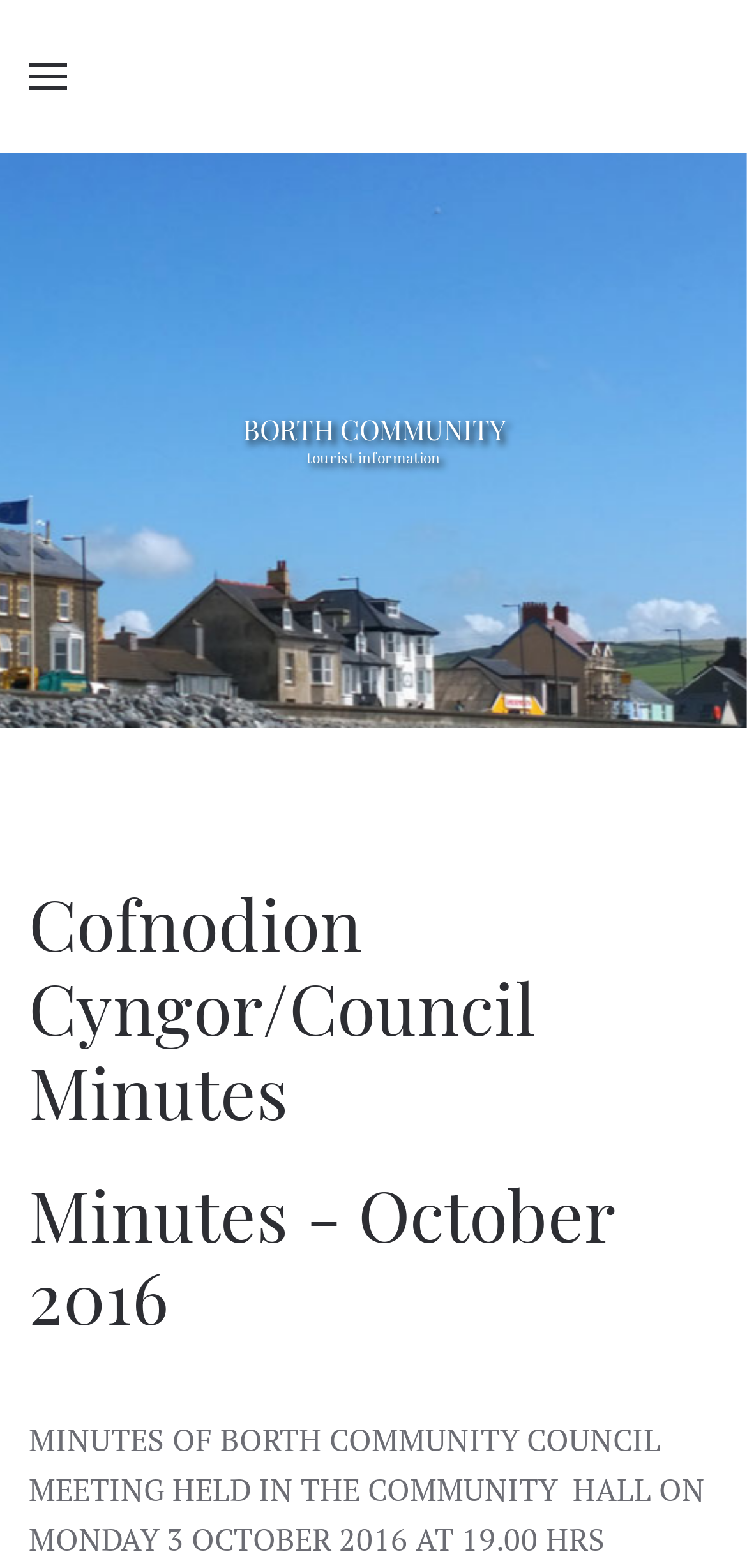Give a concise answer using only one word or phrase for this question:
What is the name of the community council?

Borth Community Council